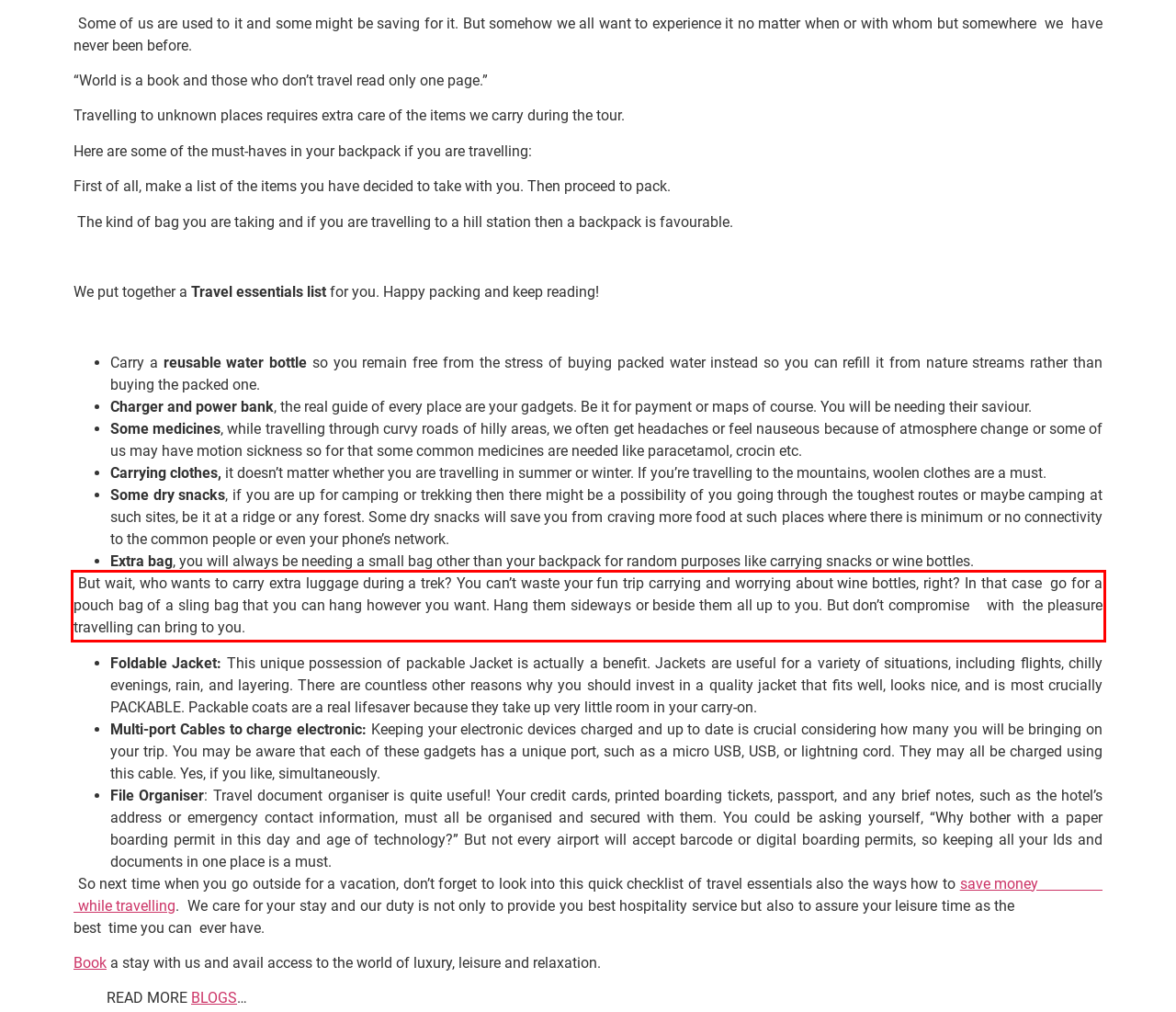Perform OCR on the text inside the red-bordered box in the provided screenshot and output the content.

But wait, who wants to carry extra luggage during a trek? You can’t waste your fun trip carrying and worrying about wine bottles, right? In that case go for a pouch bag of a sling bag that you can hang however you want. Hang them sideways or beside them all up to you. But don’t compromise with the pleasure travelling can bring to you.